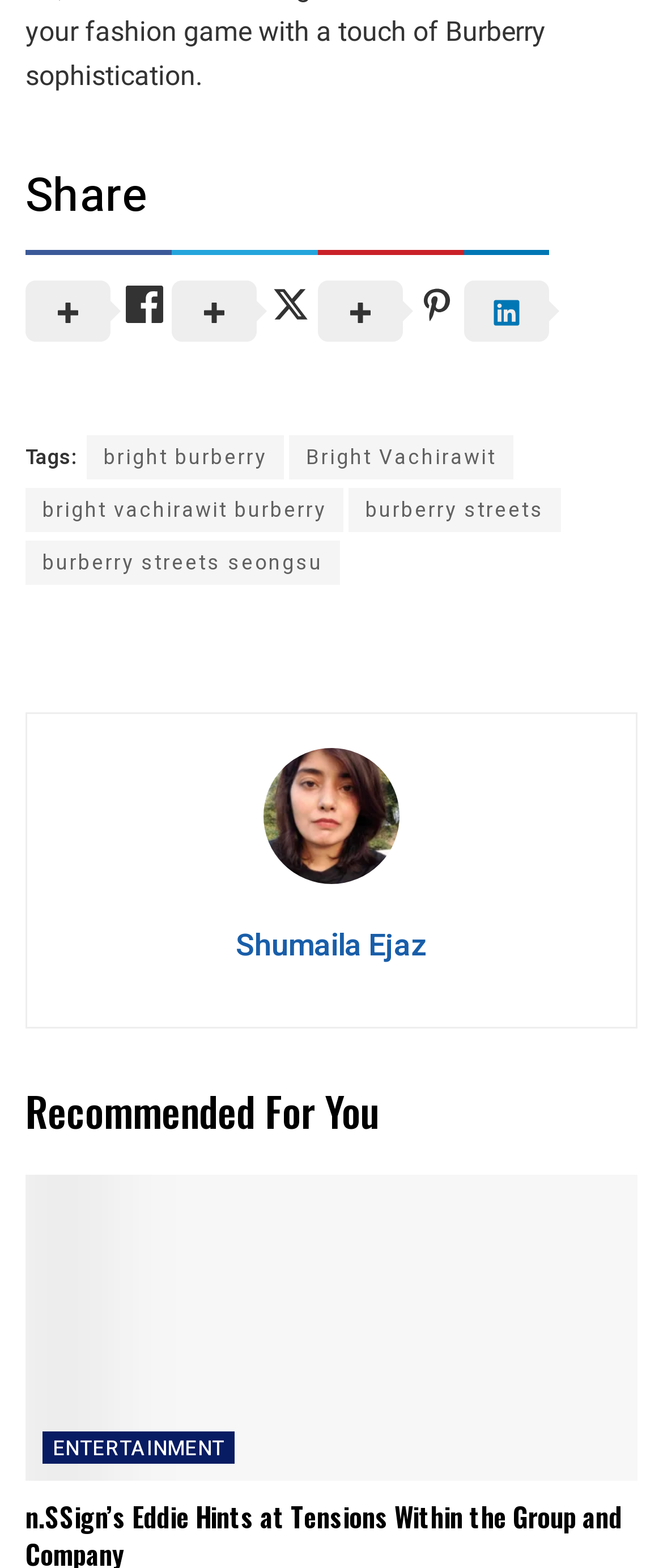Provide a single word or phrase answer to the question: 
What is the name of the person in the image?

Shumaila Ejaz